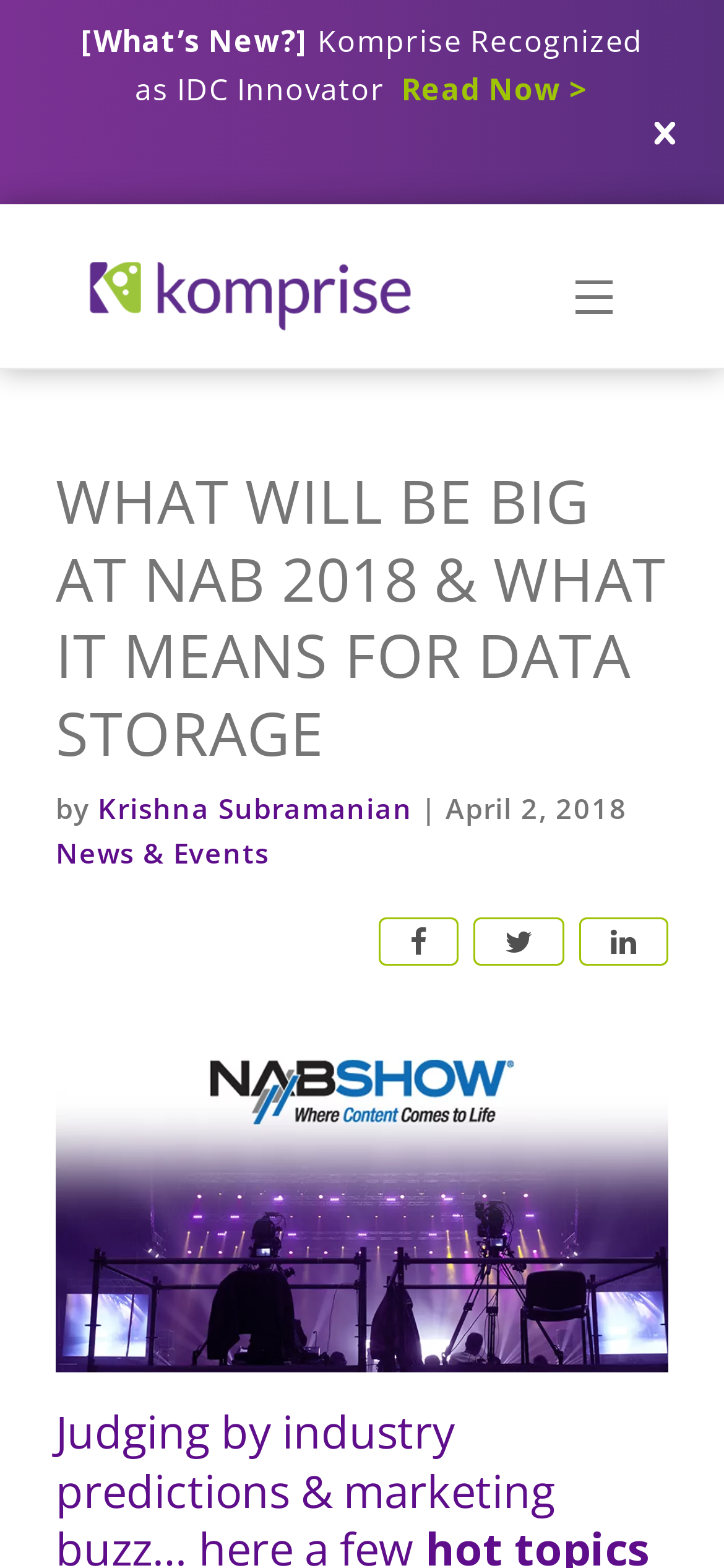What is the date of this article?
Using the image as a reference, answer the question in detail.

I found the date of the article by looking at the time element, which is located below the main heading of the webpage. The time element contains the text 'April 2, 2018'.